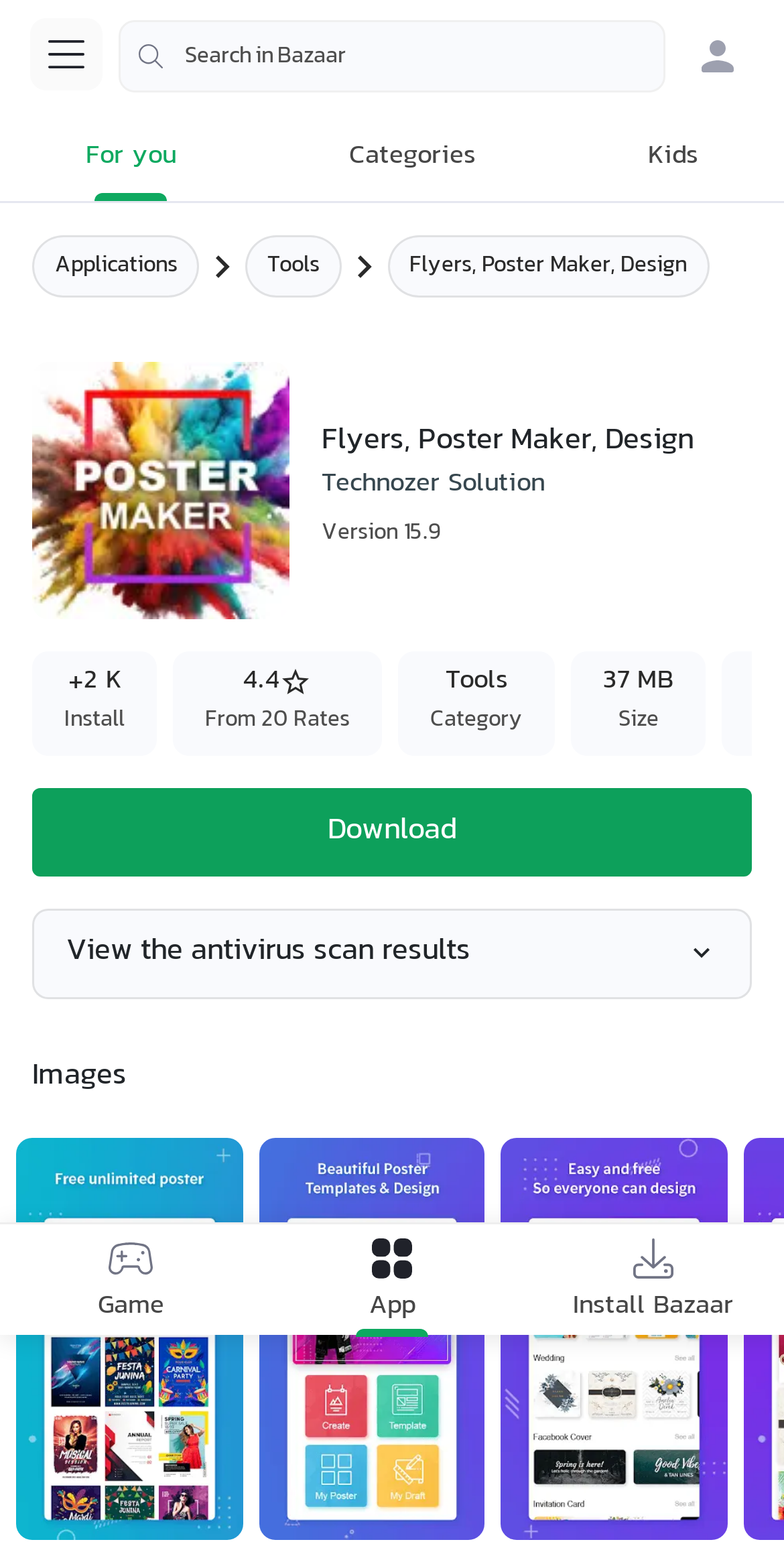Please identify the bounding box coordinates of the region to click in order to complete the given instruction: "View the antivirus scan results". The coordinates should be four float numbers between 0 and 1, i.e., [left, top, right, bottom].

[0.085, 0.598, 0.6, 0.631]